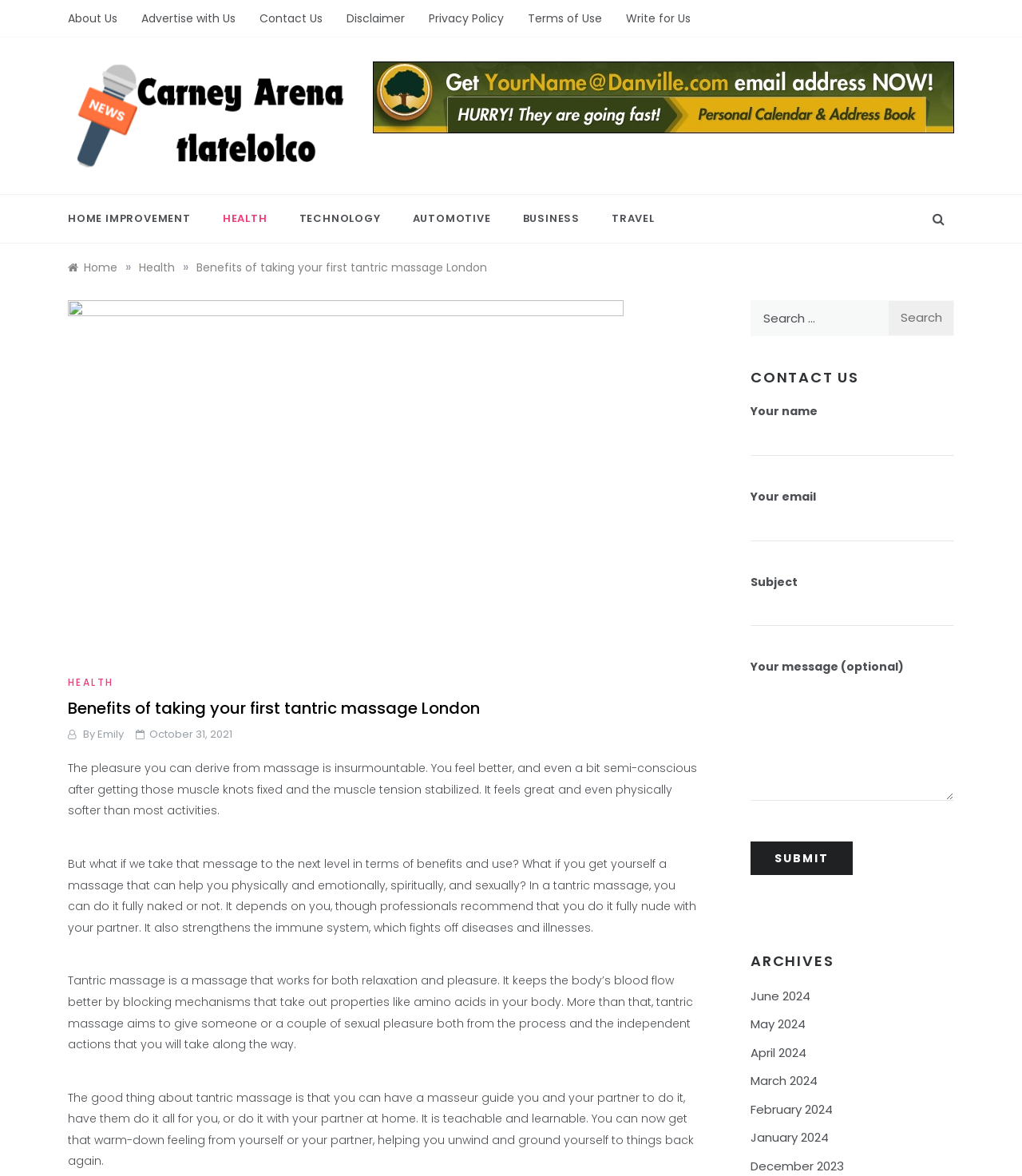Extract the main headline from the webpage and generate its text.

Carney Arena Tlatelolco